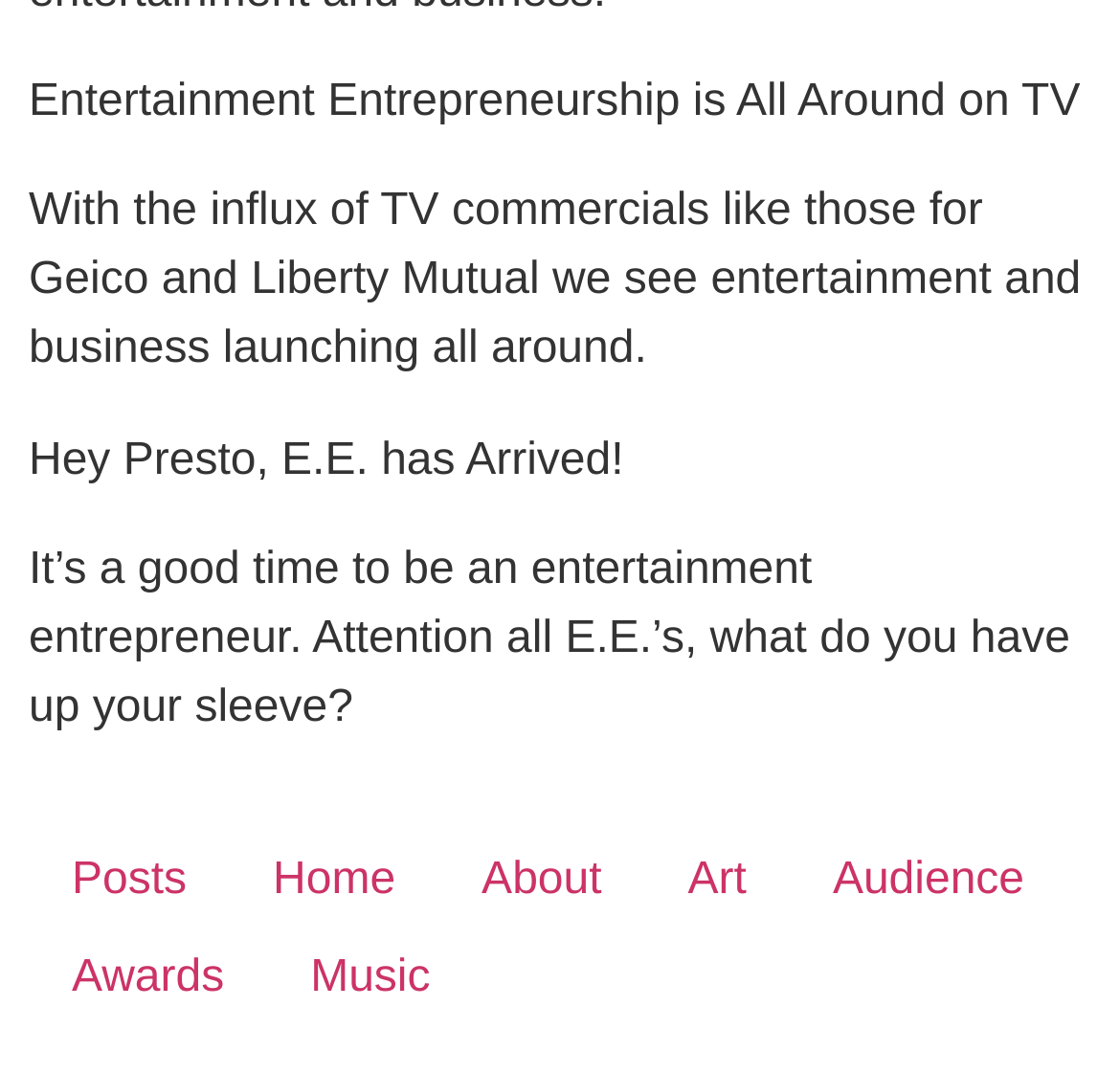Please provide the bounding box coordinates in the format (top-left x, top-left y, bottom-right x, bottom-right y). Remember, all values are floating point numbers between 0 and 1. What is the bounding box coordinate of the region described as: Art

[0.576, 0.774, 0.705, 0.865]